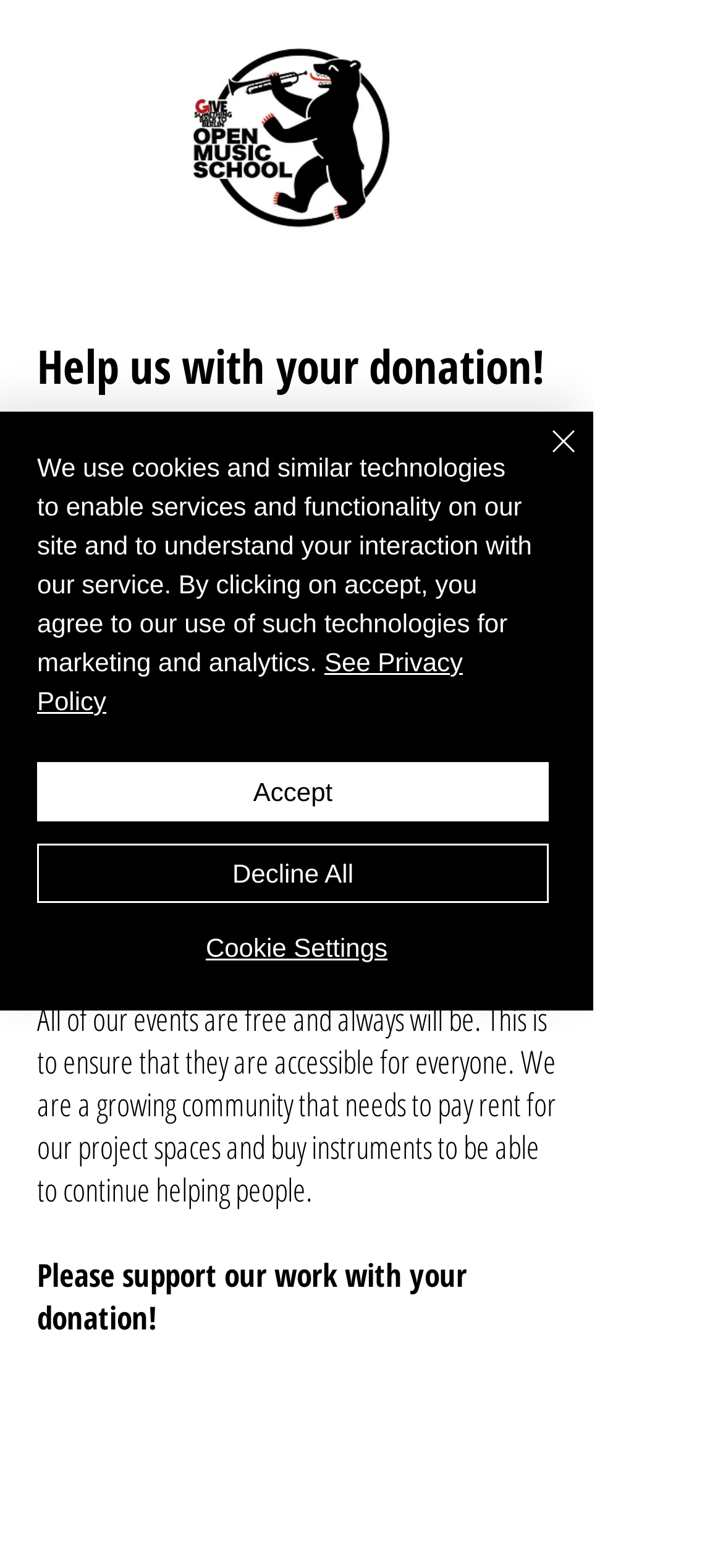Construct a comprehensive caption that outlines the webpage's structure and content.

The webpage is a donation page for the Open Music School, a free community that focuses on inclusion and empowerment of new migrants and people seeking a positive social network. At the top left, there is a logo of the Open Music School, featuring a cartoon bear playing a trumpet. Below the logo, there is a call-to-action text "Help us with your donation!" followed by a brief description of the Open Music School's mission and goals.

The main content of the page is divided into sections, each with a heading and a paragraph of text. The first section explains why the Open Music School is needed, highlighting the lack of accessible music tuition and social opportunities for less privileged newcomers to the city. The second section explains why supporting the Open Music School is important, emphasizing that all events are free and that the community needs financial support to continue its work.

At the bottom of the page, there is a prominent call-to-action text "Please support our work with your donation!" Above this, there is a cookie policy alert that informs users about the use of cookies and similar technologies on the site. The alert includes a link to the Privacy Policy and three buttons: "Accept", "Decline All", and "Cookie Settings". There is also a "Close" button at the top right corner of the alert, accompanied by a small "Close" icon.

Overall, the webpage has a simple and clean layout, with a clear focus on encouraging donations to support the Open Music School's mission.